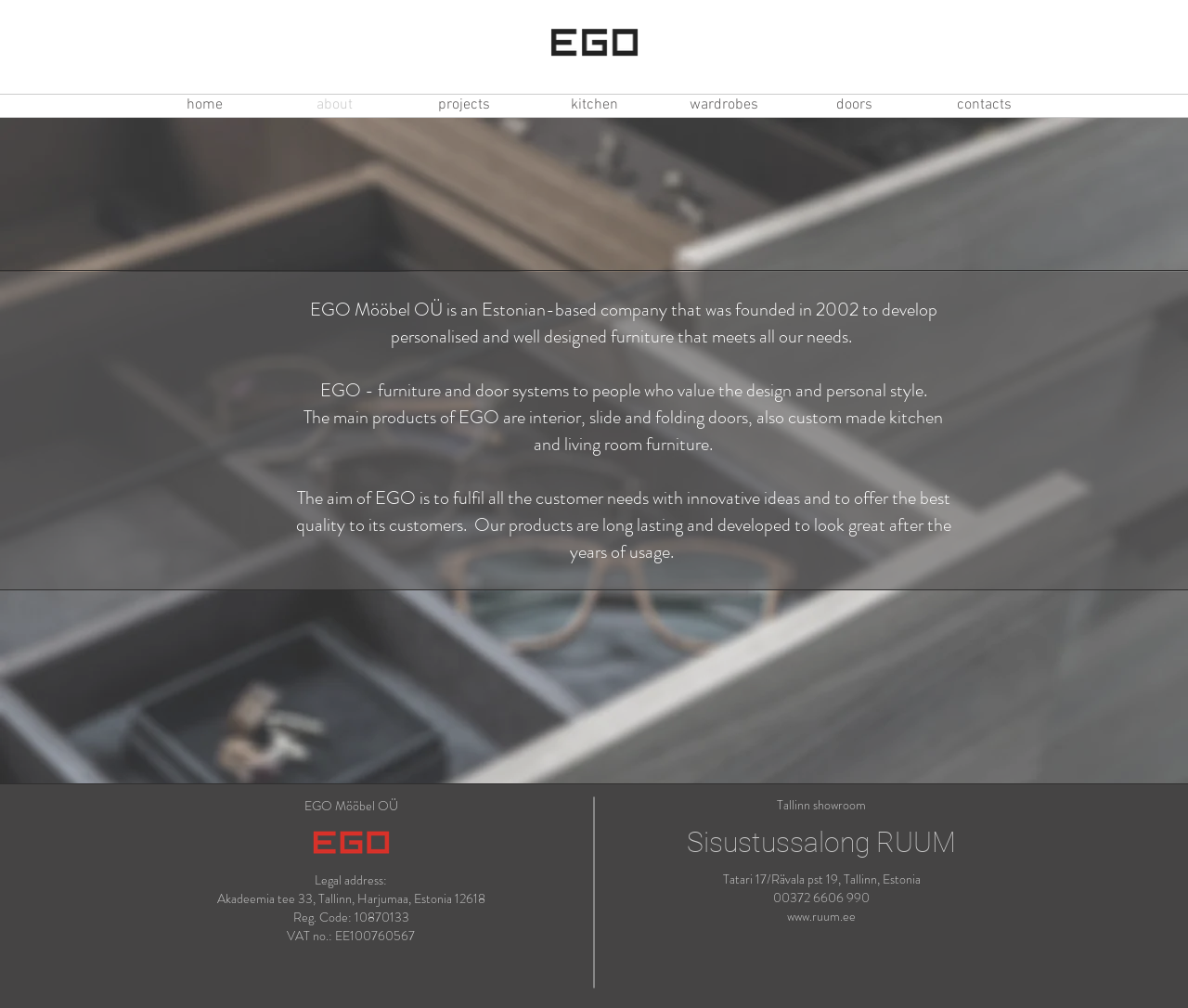What is the main product of EGO?
Provide a detailed and well-explained answer to the question.

The main products of EGO can be found in the StaticText element with the text 'The main products of EGO are interior, slide and folding doors, also custom made kitchen and living room furniture.'.